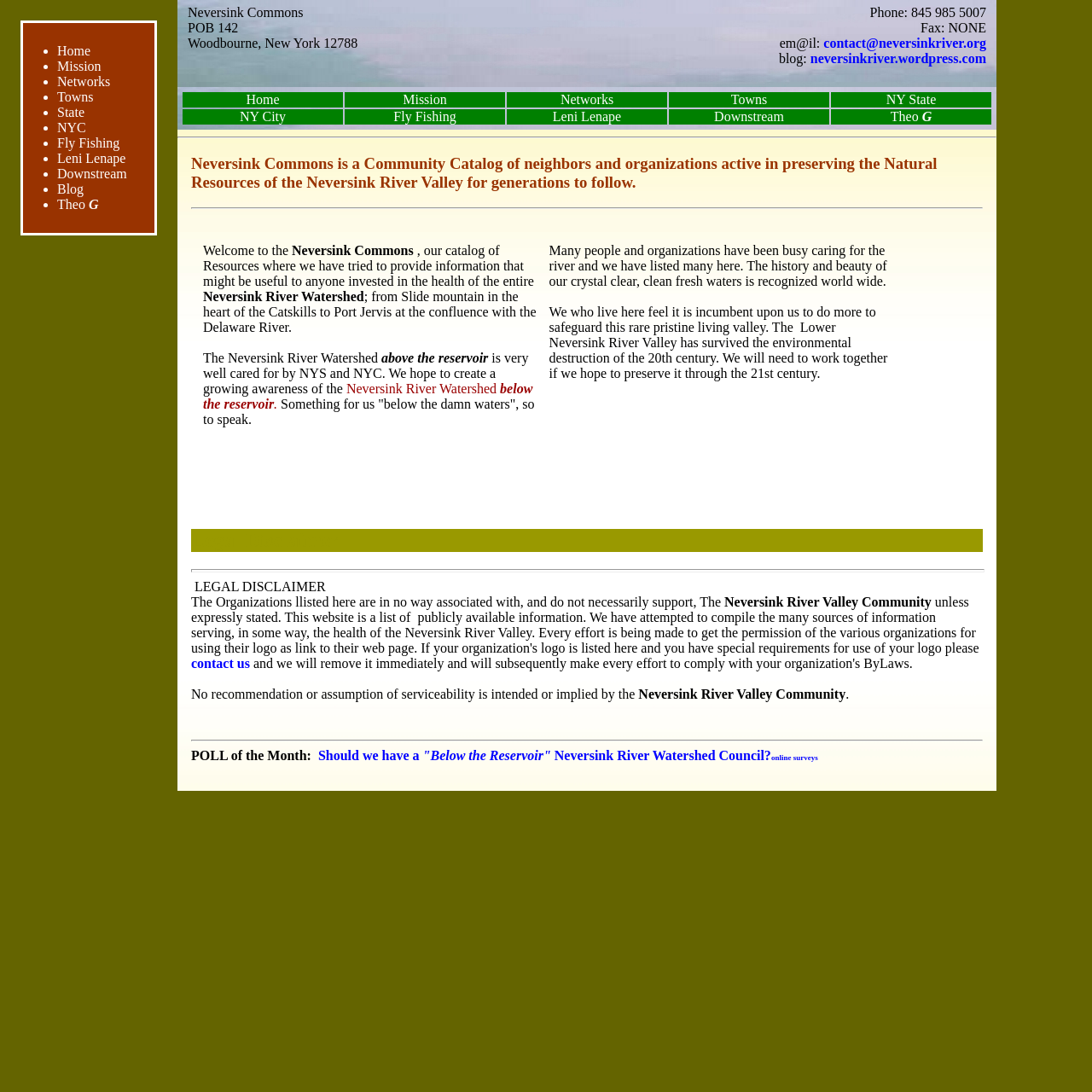Observe the image and answer the following question in detail: What is the name of the community catalog?

The name of the community catalog is mentioned in the first table cell of the first table row, which is 'Neversink Commons POB 142 Woodbourne, New York 12788'.